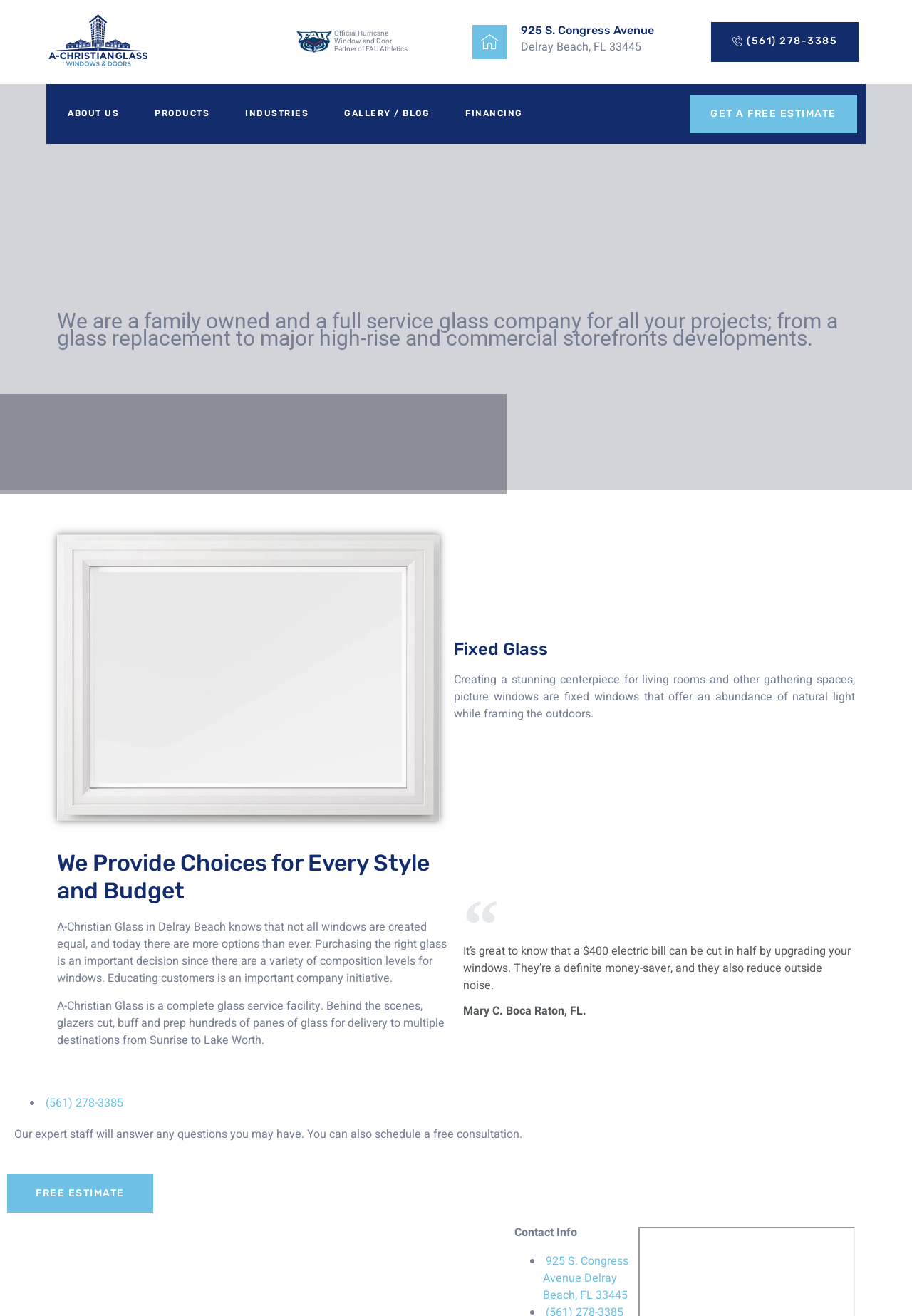What is the address of A-Christian Glass?
Using the image, respond with a single word or phrase.

925 S. Congress Avenue Delray Beach, FL 33445